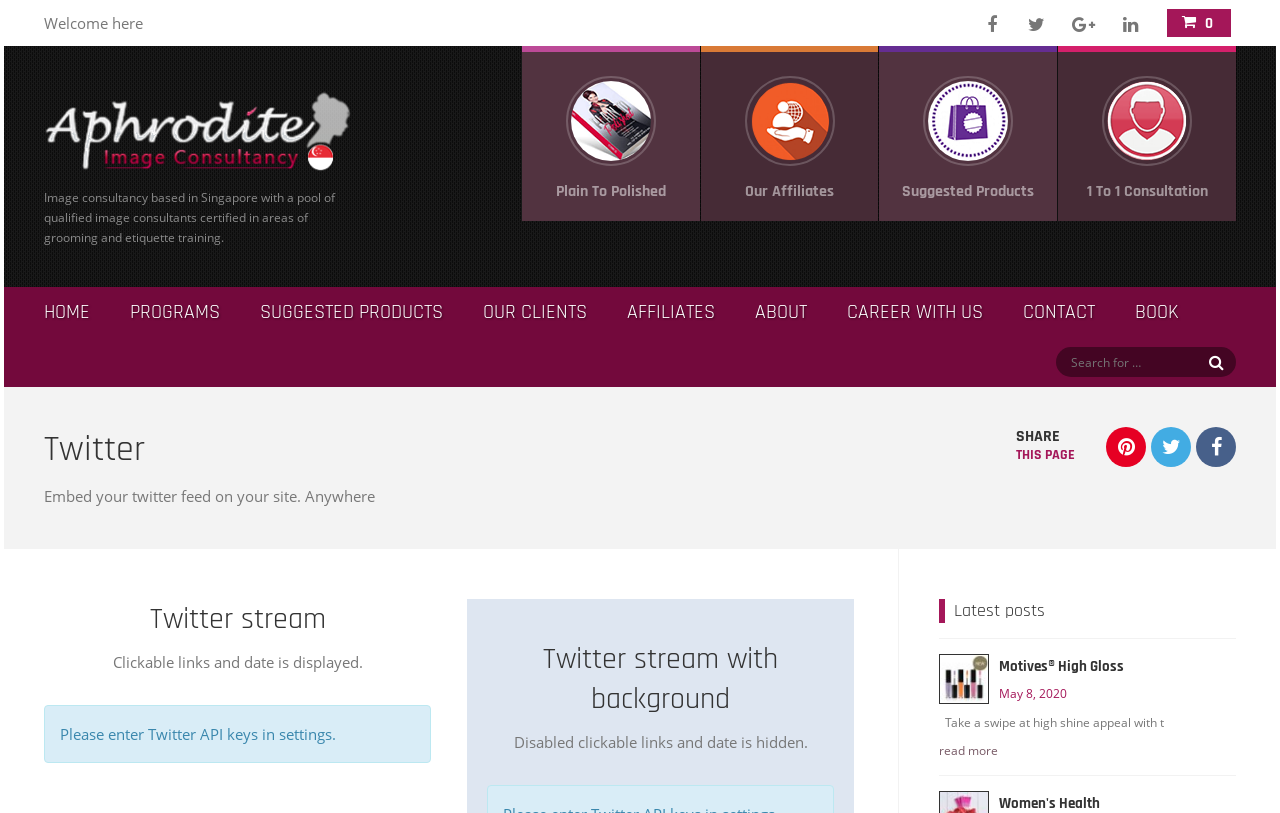Determine the bounding box of the UI component based on this description: "Proudly powered by WordPress". The bounding box coordinates should be four float values between 0 and 1, i.e., [left, top, right, bottom].

None